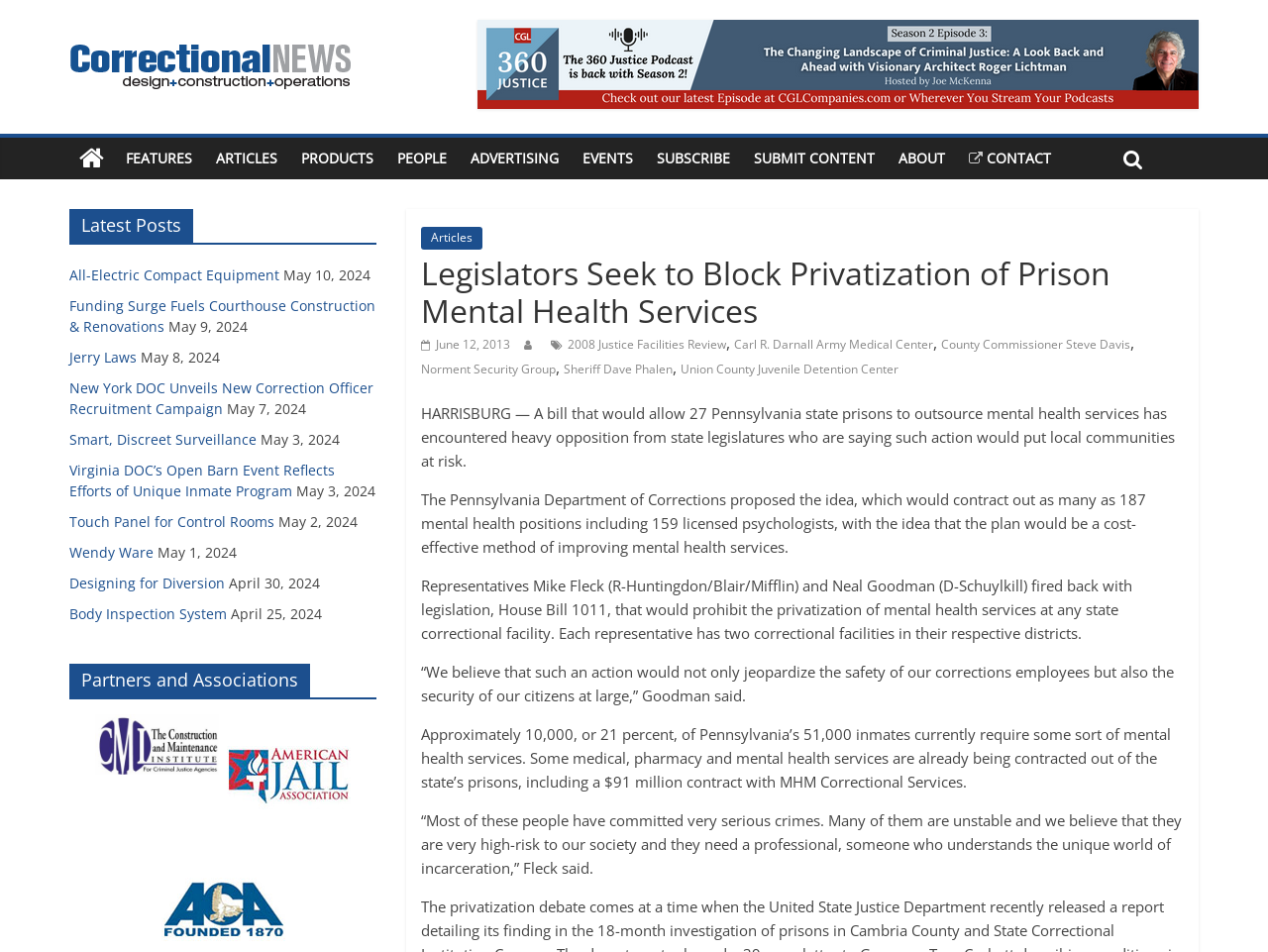How many mental health positions would be contracted out?
Please give a detailed answer to the question using the information shown in the image.

According to the webpage, the Pennsylvania Department of Corrections proposed the idea of contracting out as many as 187 mental health positions, including 159 licensed psychologists, to improve mental health services in a cost-effective manner.